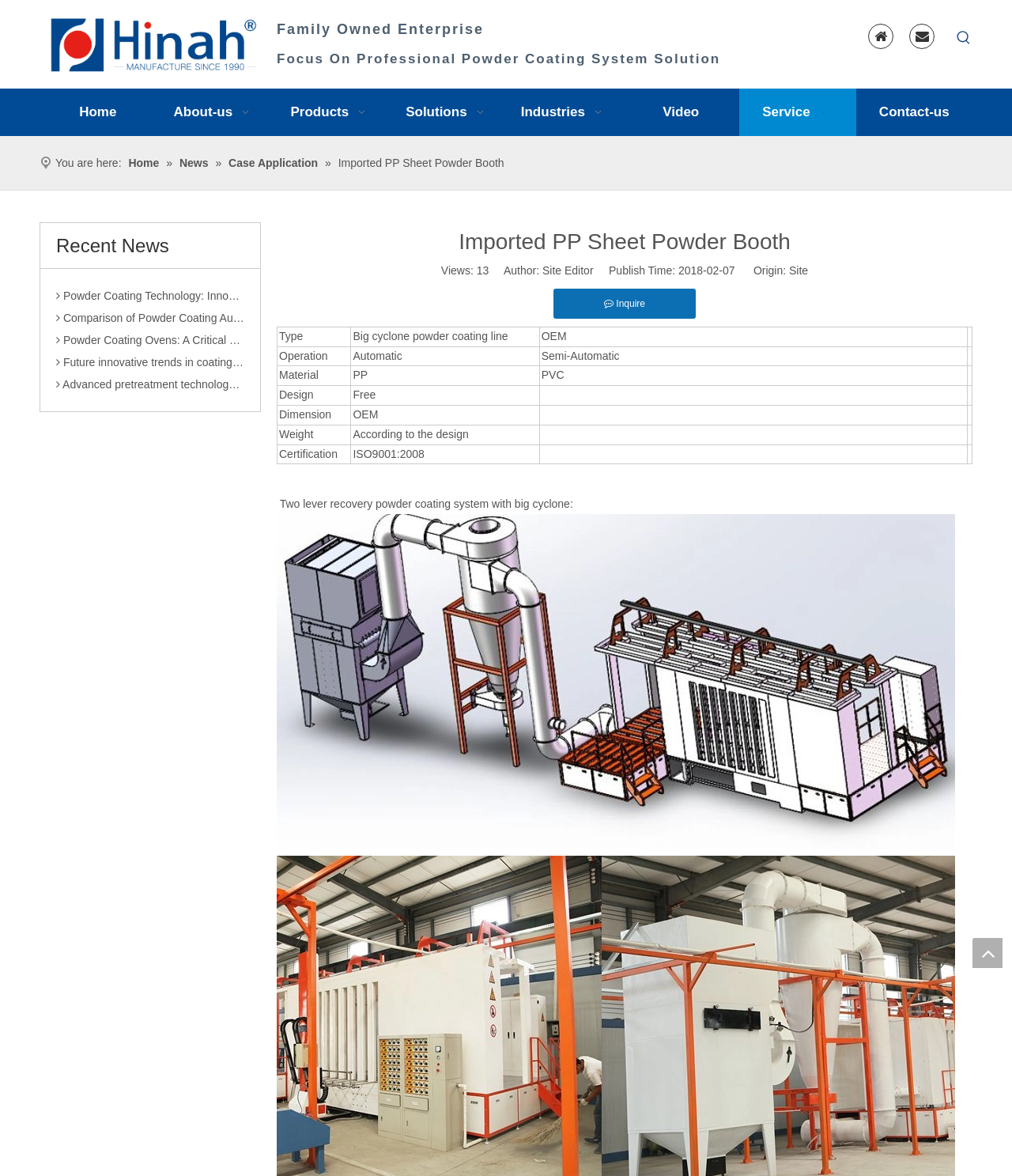Please pinpoint the bounding box coordinates for the region I should click to adhere to this instruction: "Click the 'Case Application' link".

[0.226, 0.133, 0.317, 0.144]